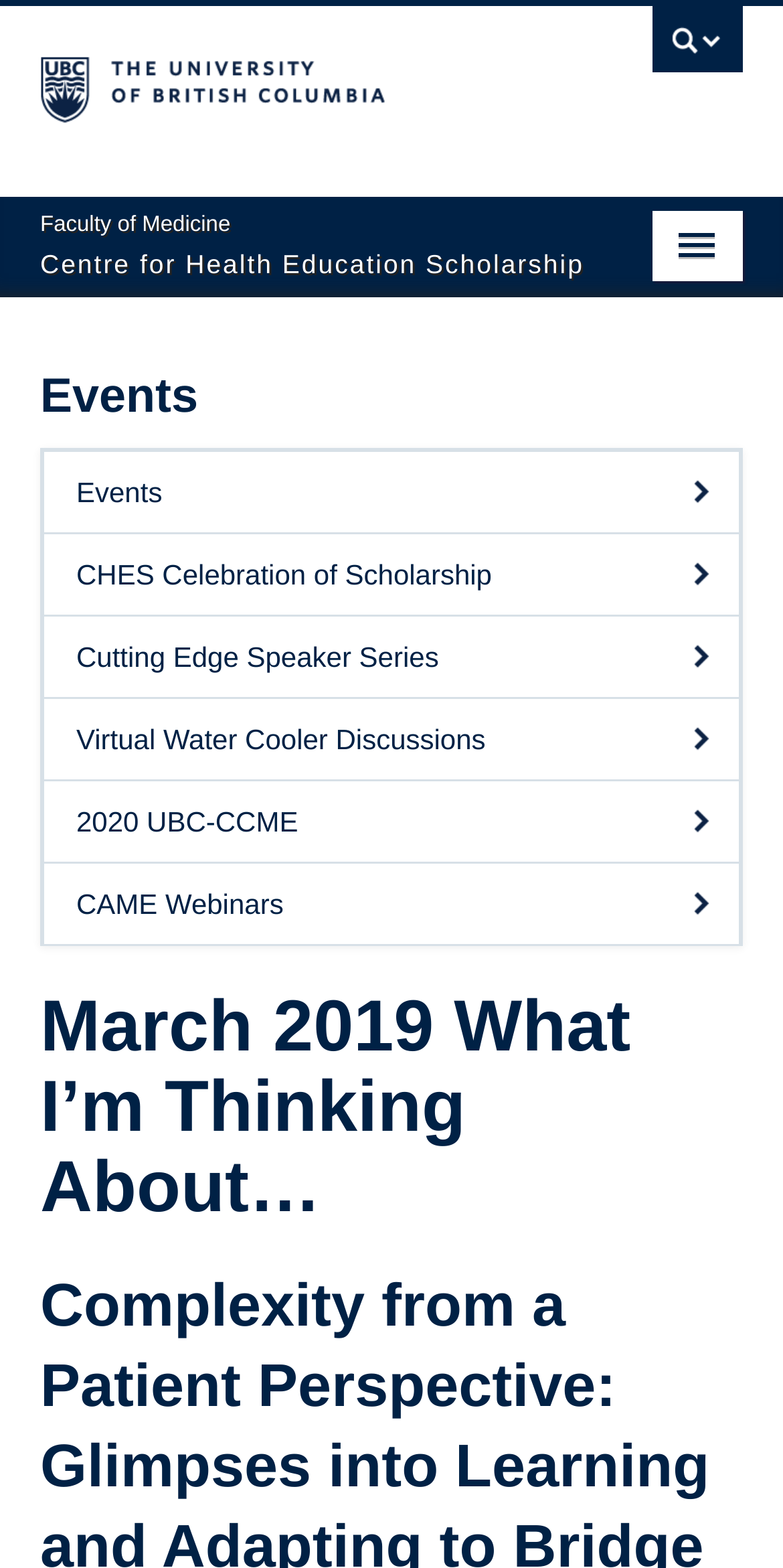Please answer the following question using a single word or phrase: 
What is the purpose of the button 'UBC Search'?

To search the university website